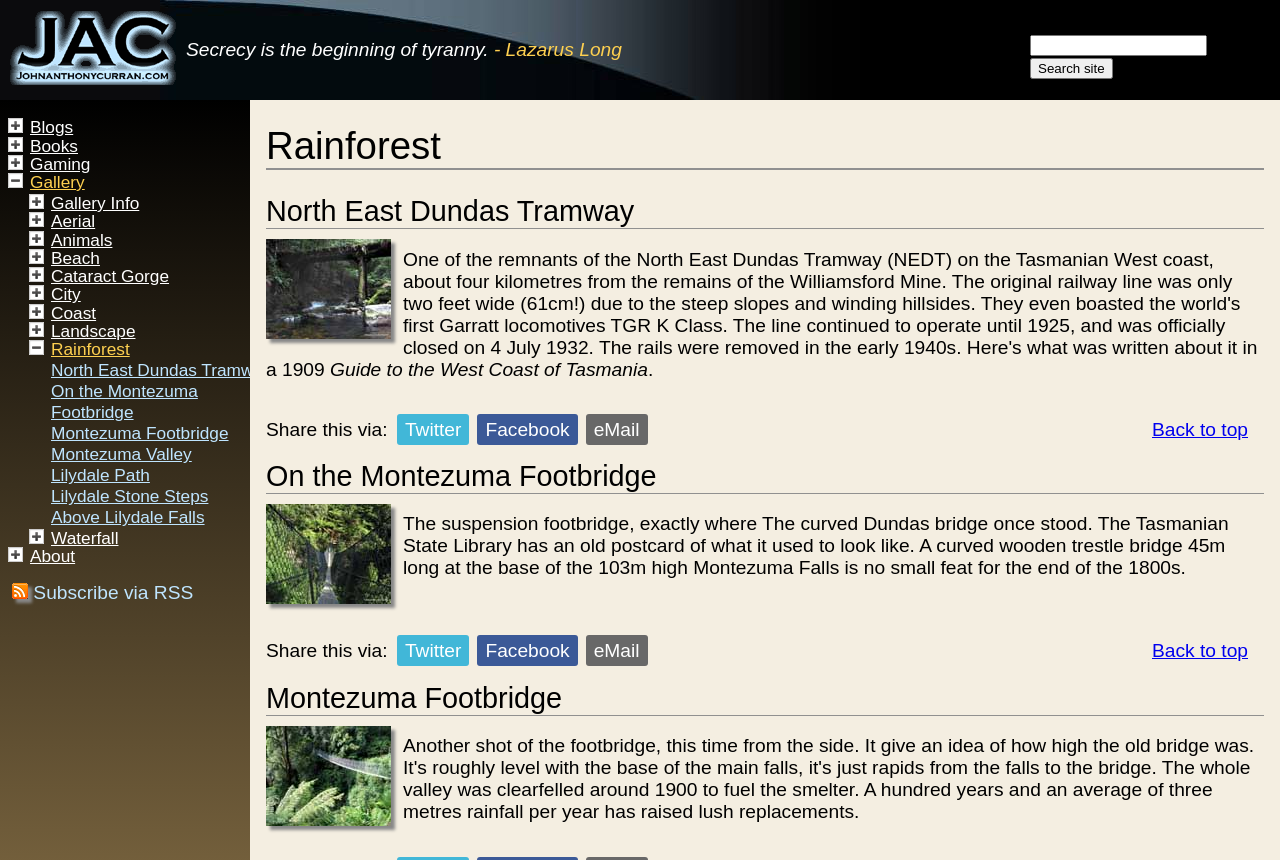Provide a thorough and detailed response to the question by examining the image: 
What is the location of the Lilydale Path?

I found a link 'Lilydale Path' on the webpage, which is part of a list of links related to the rainforest, suggesting that the Lilydale Path is located in the rainforest.